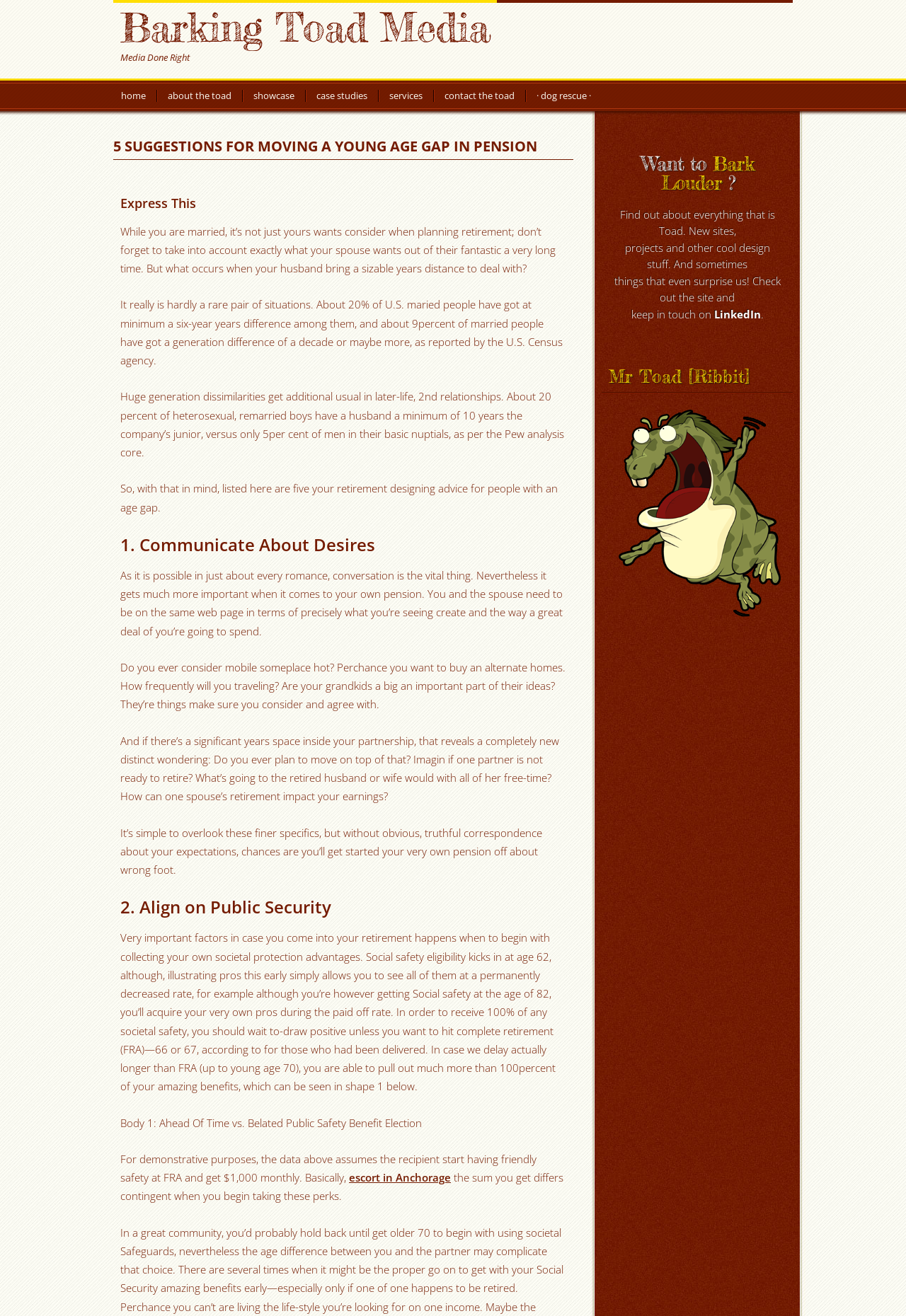What is the recommended age to receive 100% of social security benefits?
Using the image provided, answer with just one word or phrase.

66 or 67